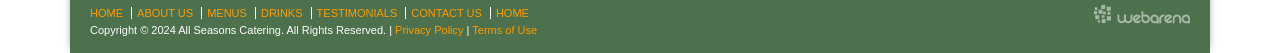Determine the bounding box coordinates of the region to click in order to accomplish the following instruction: "read testimonials". Provide the coordinates as four float numbers between 0 and 1, specifically [left, top, right, bottom].

[0.243, 0.132, 0.314, 0.359]